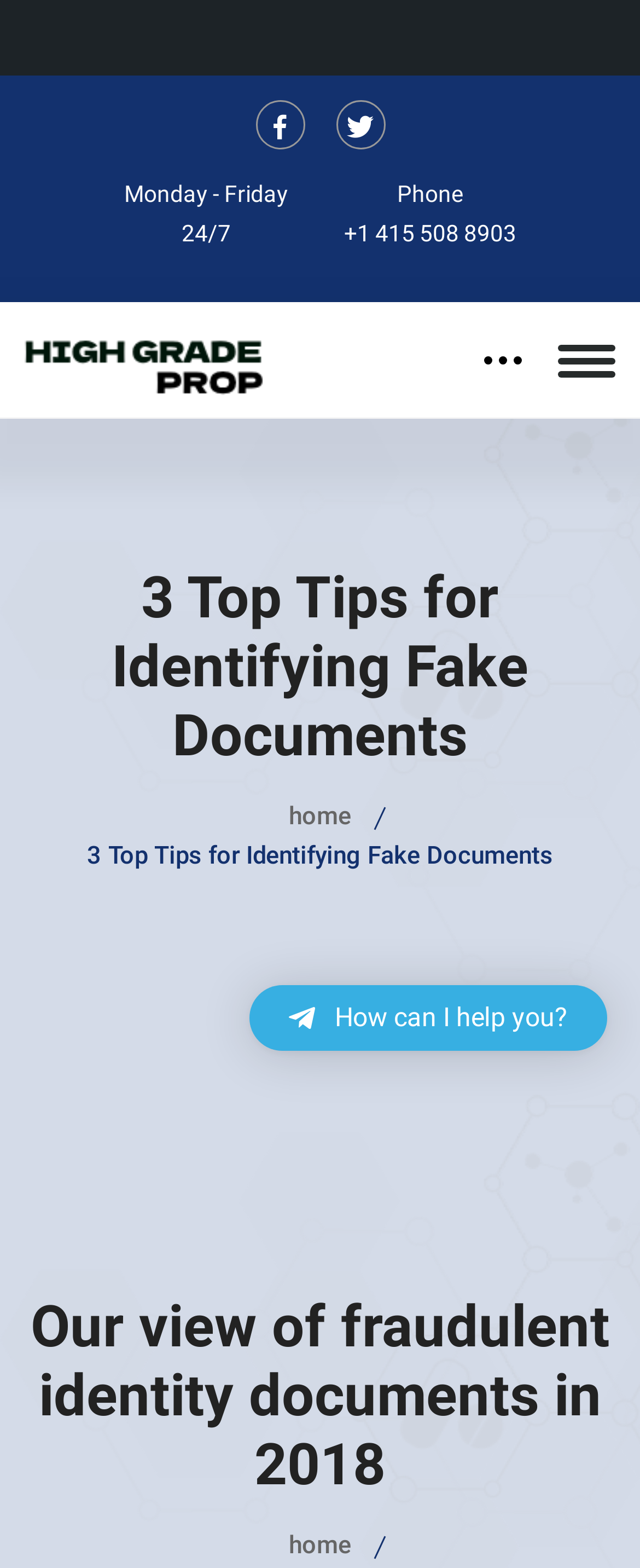What is the phone number? Analyze the screenshot and reply with just one word or a short phrase.

+1 415 508 8903